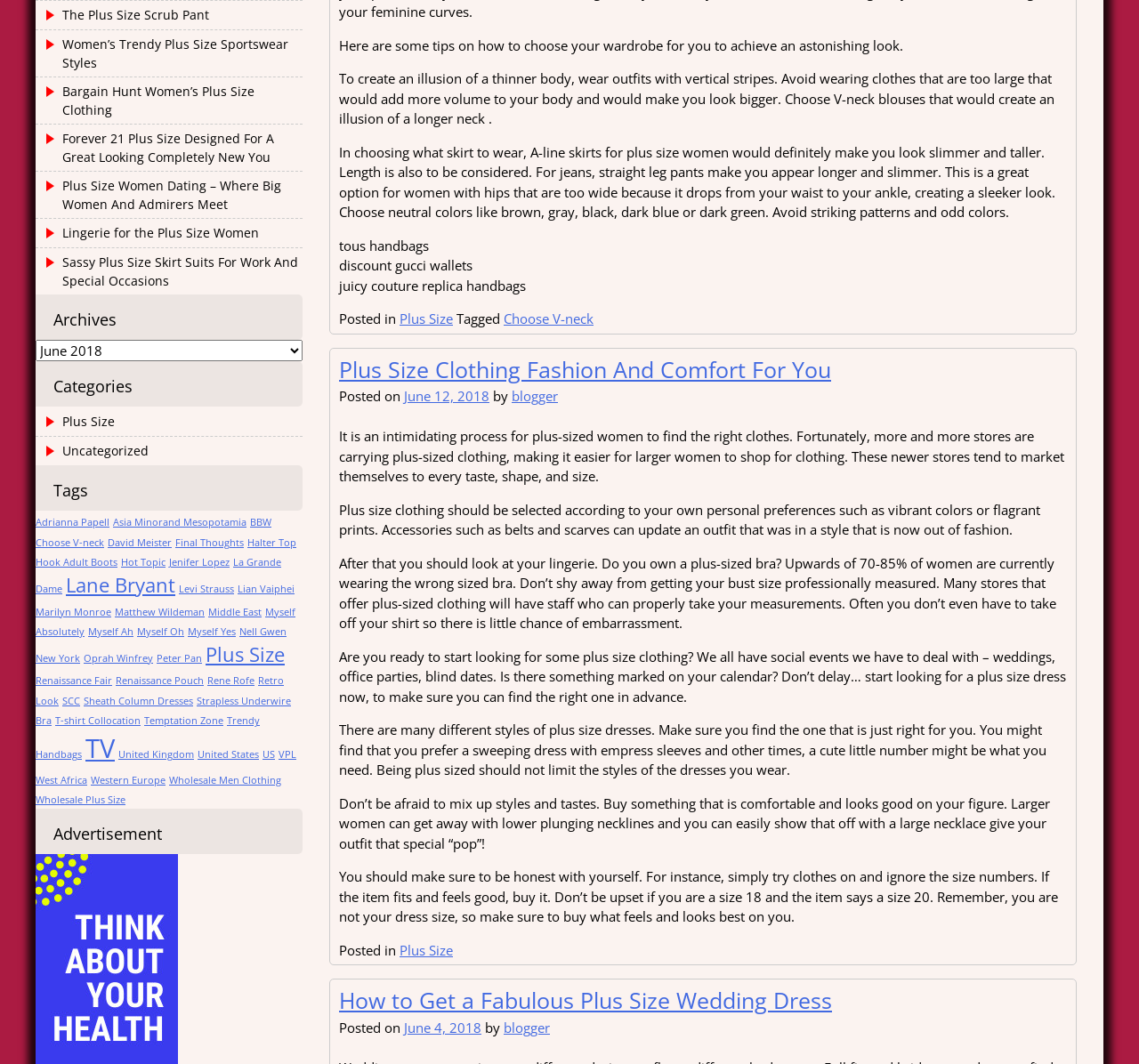Using the webpage screenshot, locate the HTML element that fits the following description and provide its bounding box: "TV".

[0.075, 0.686, 0.101, 0.72]